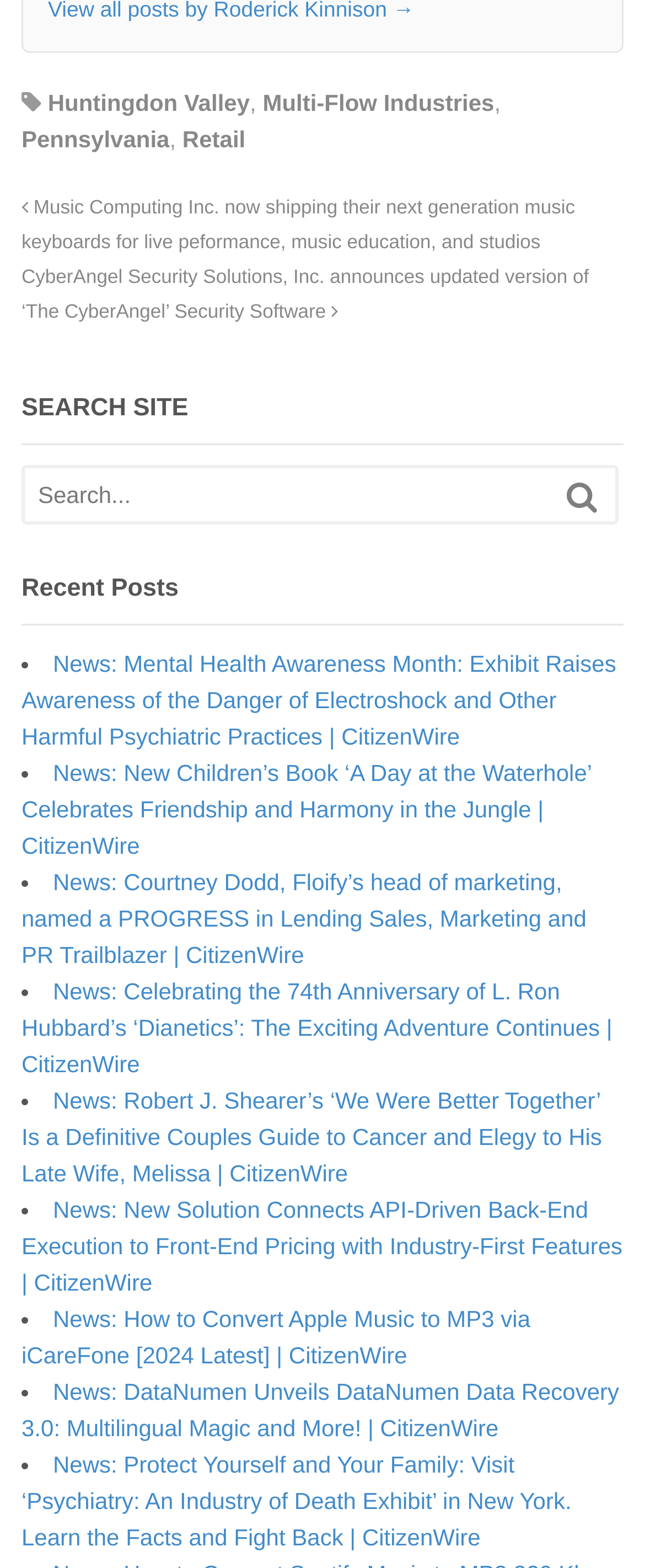What is the topic of the first recent post on the webpage?
Give a single word or phrase as your answer by examining the image.

Mental Health Awareness Month